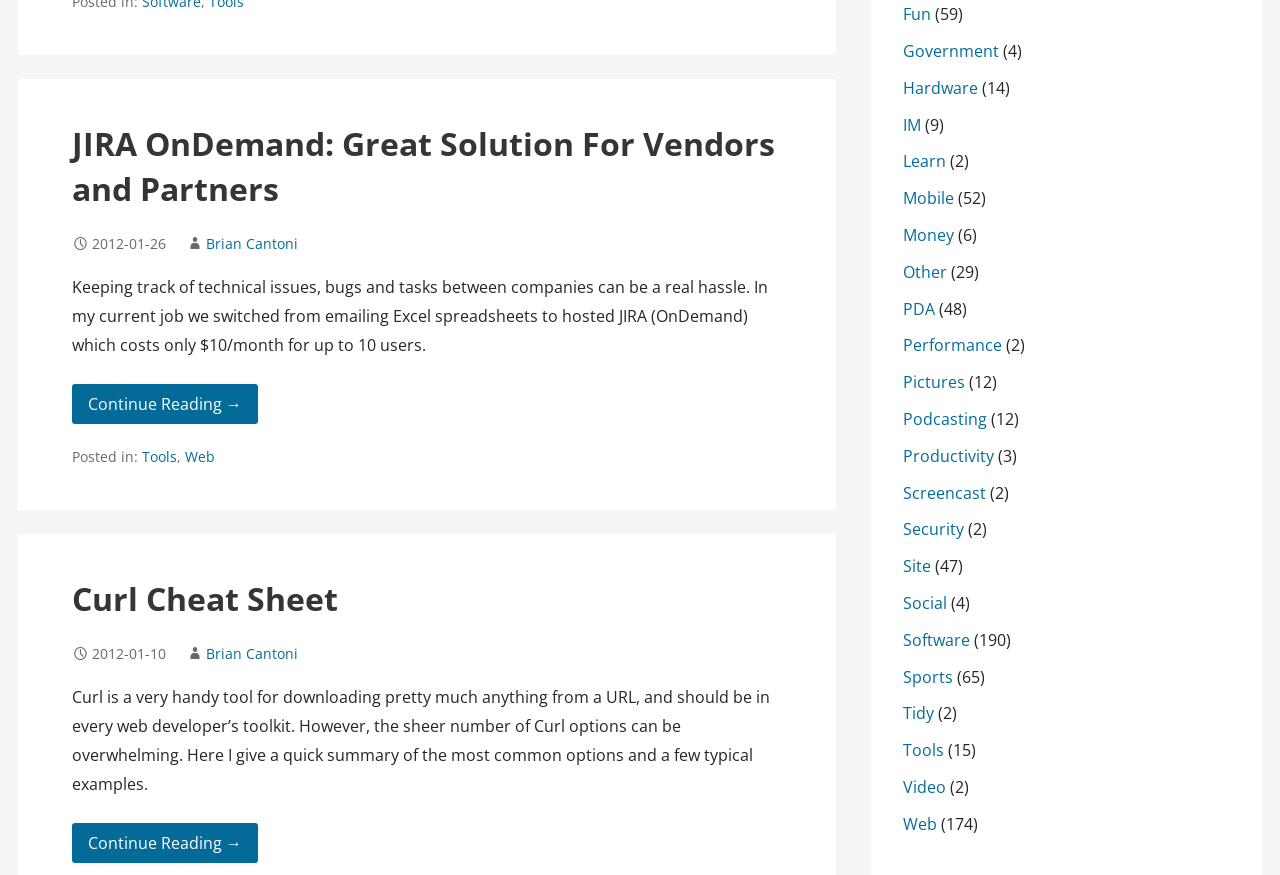Find the bounding box coordinates of the clickable area required to complete the following action: "Click on the link to learn more about Curl".

[0.056, 0.659, 0.264, 0.708]